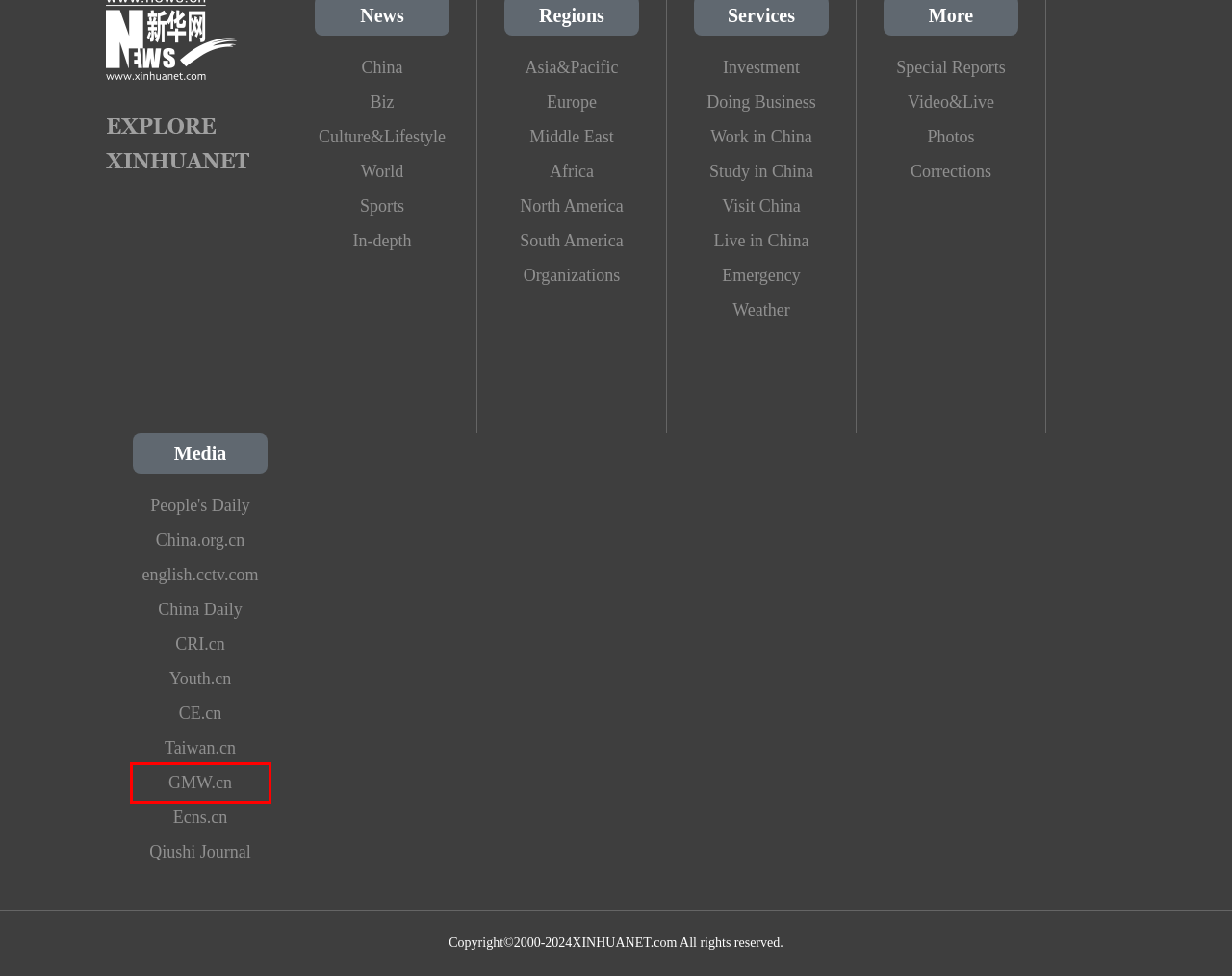Review the screenshot of a webpage that includes a red bounding box. Choose the webpage description that best matches the new webpage displayed after clicking the element within the bounding box. Here are the candidates:
A. China News Service Website - Headlines, stories, photos and videos | Ecns.cn
B. China Daily Website - Connecting China Connecting the World
C. World - Organizations | English.news.cn
D. Guangming Online
E. Photos | English.news.cn
F. CMA
G. VISIT CHINA
H. 英文频道-中国青年网

D